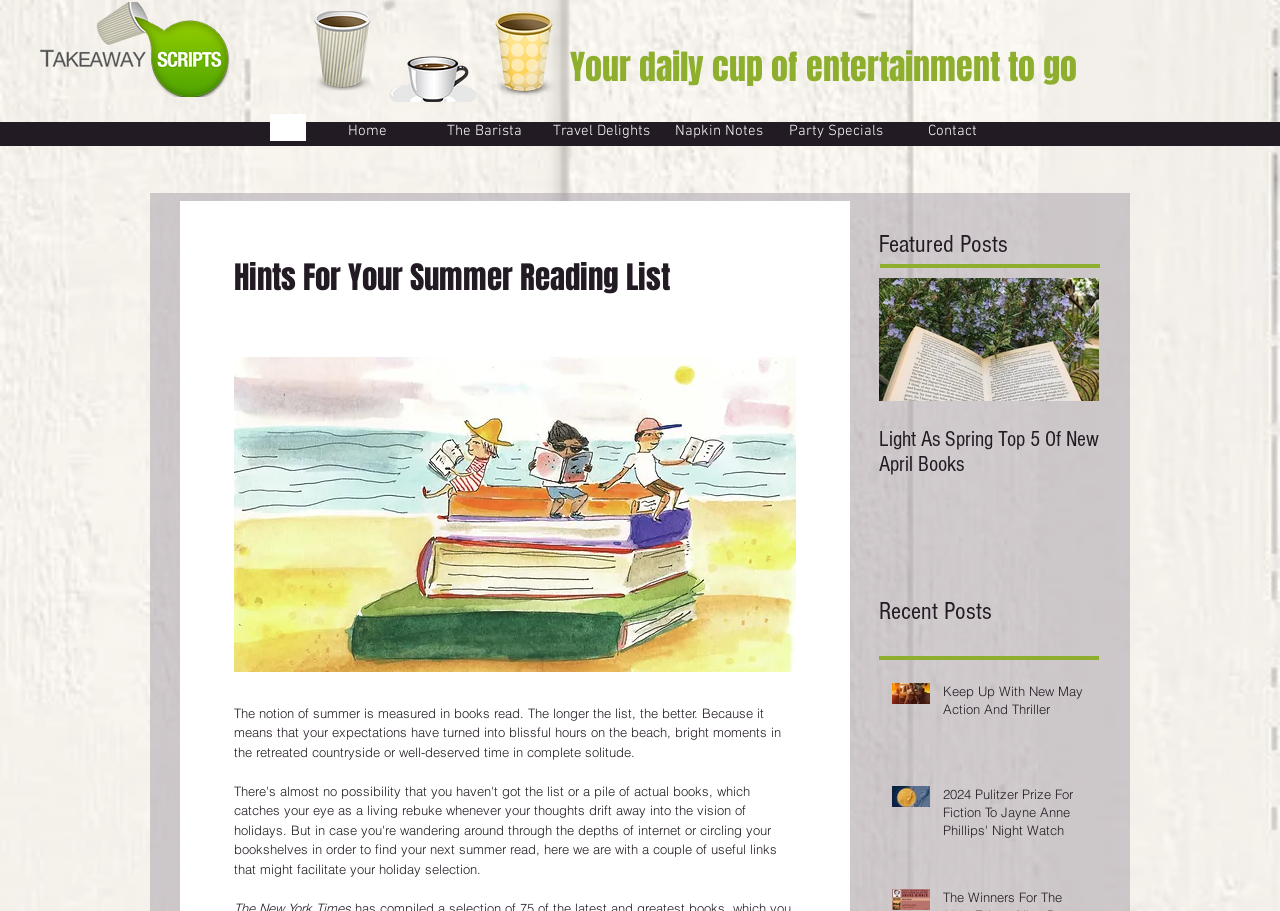Based on the element description: "Home", identify the UI element and provide its bounding box coordinates. Use four float numbers between 0 and 1, [left, top, right, bottom].

[0.241, 0.133, 0.333, 0.151]